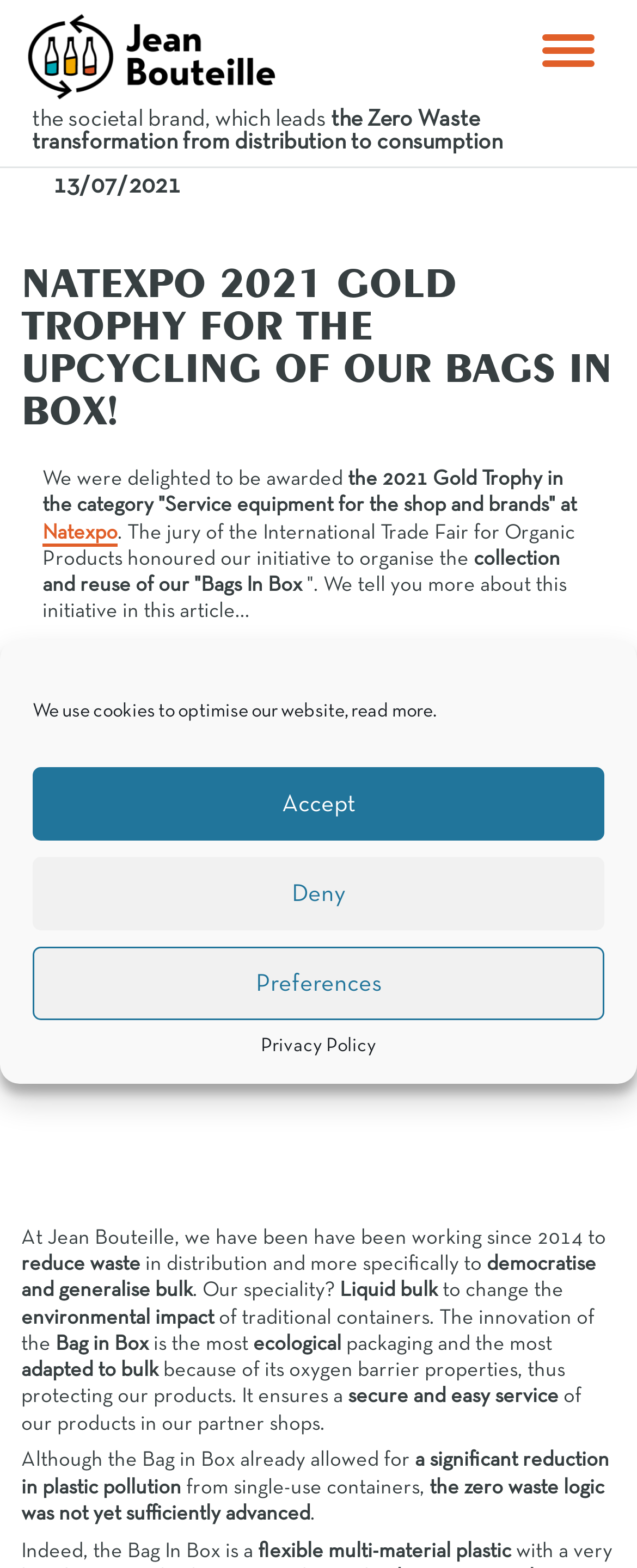What is the benefit of the Bag in Box?
Answer the question with just one word or phrase using the image.

Ecological packaging